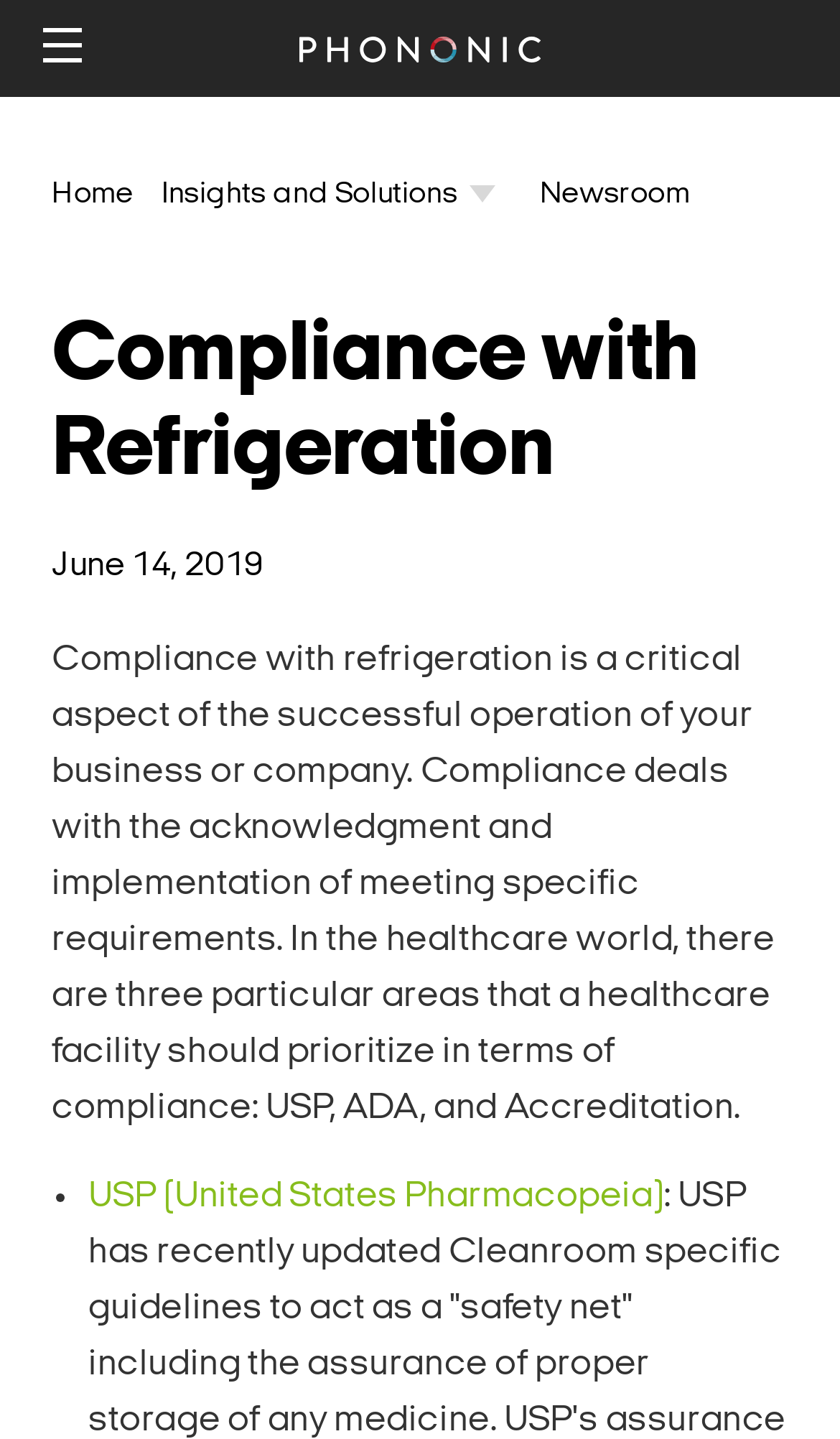Identify and provide the bounding box coordinates of the UI element described: "Newsroom". The coordinates should be formatted as [left, top, right, bottom], with each number being a float between 0 and 1.

[0.643, 0.102, 0.847, 0.171]